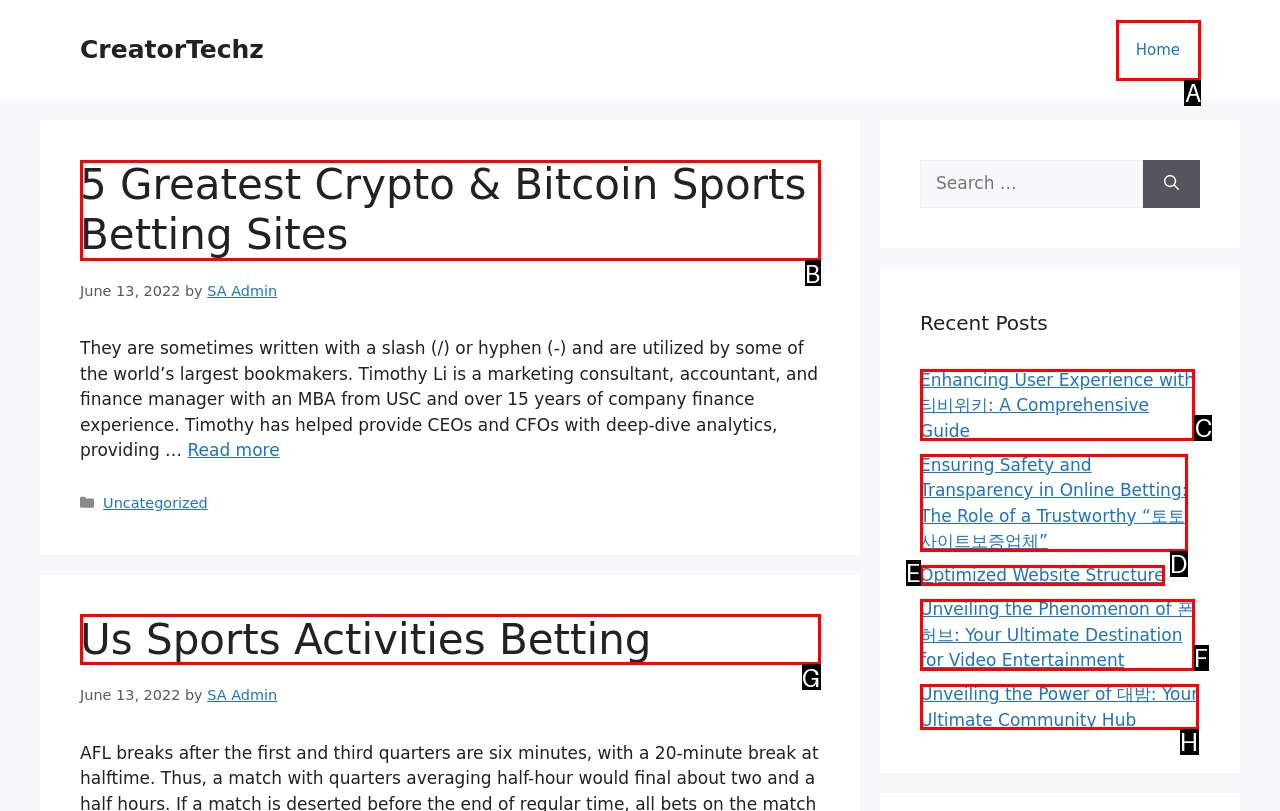Decide which HTML element to click to complete the task: Visit the home page Provide the letter of the appropriate option.

A